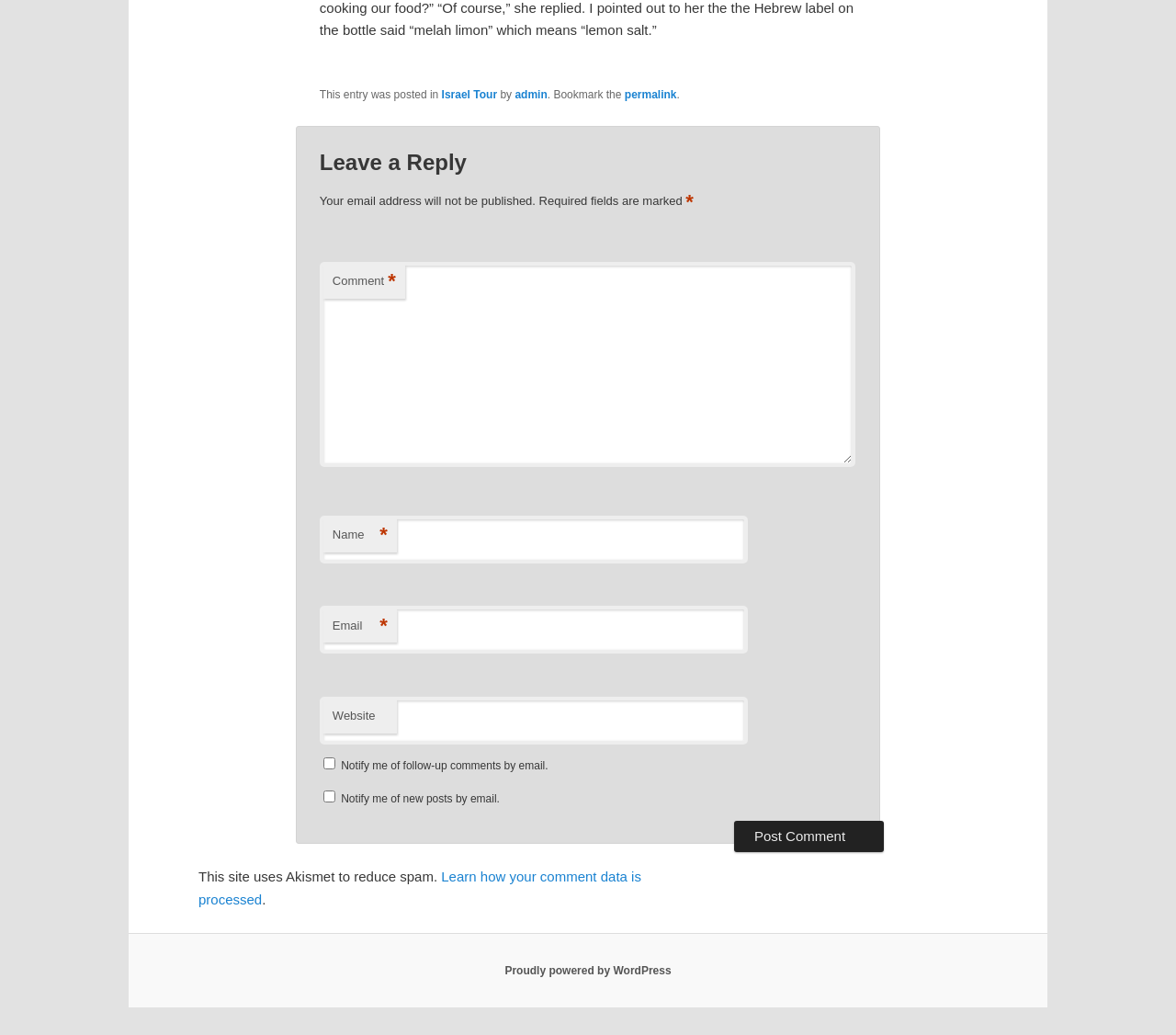What is required to submit a comment on this webpage?
Based on the image content, provide your answer in one word or a short phrase.

Name, email, and comment